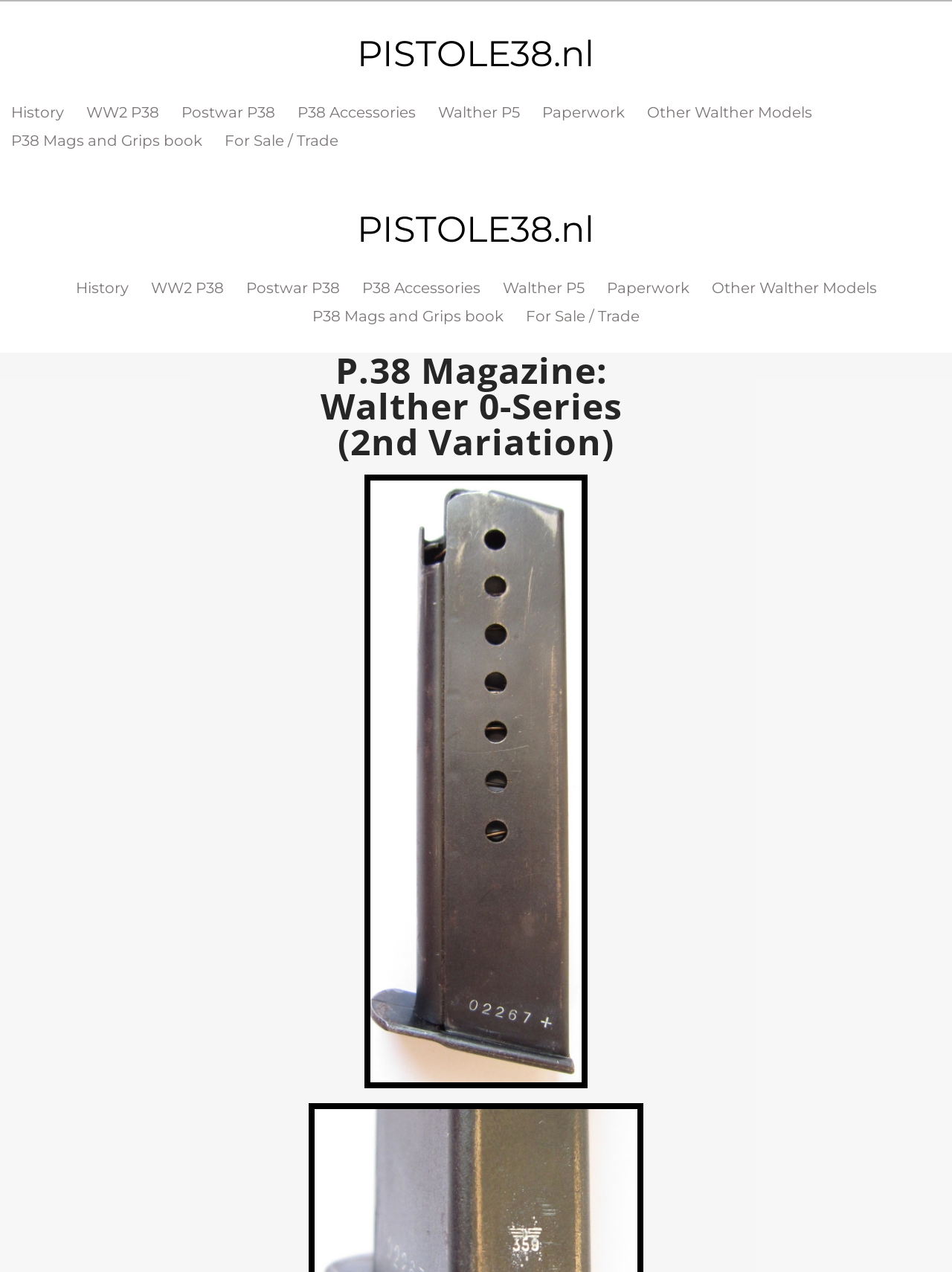Could you locate the bounding box coordinates for the section that should be clicked to accomplish this task: "Click on History".

[0.0, 0.077, 0.079, 0.099]